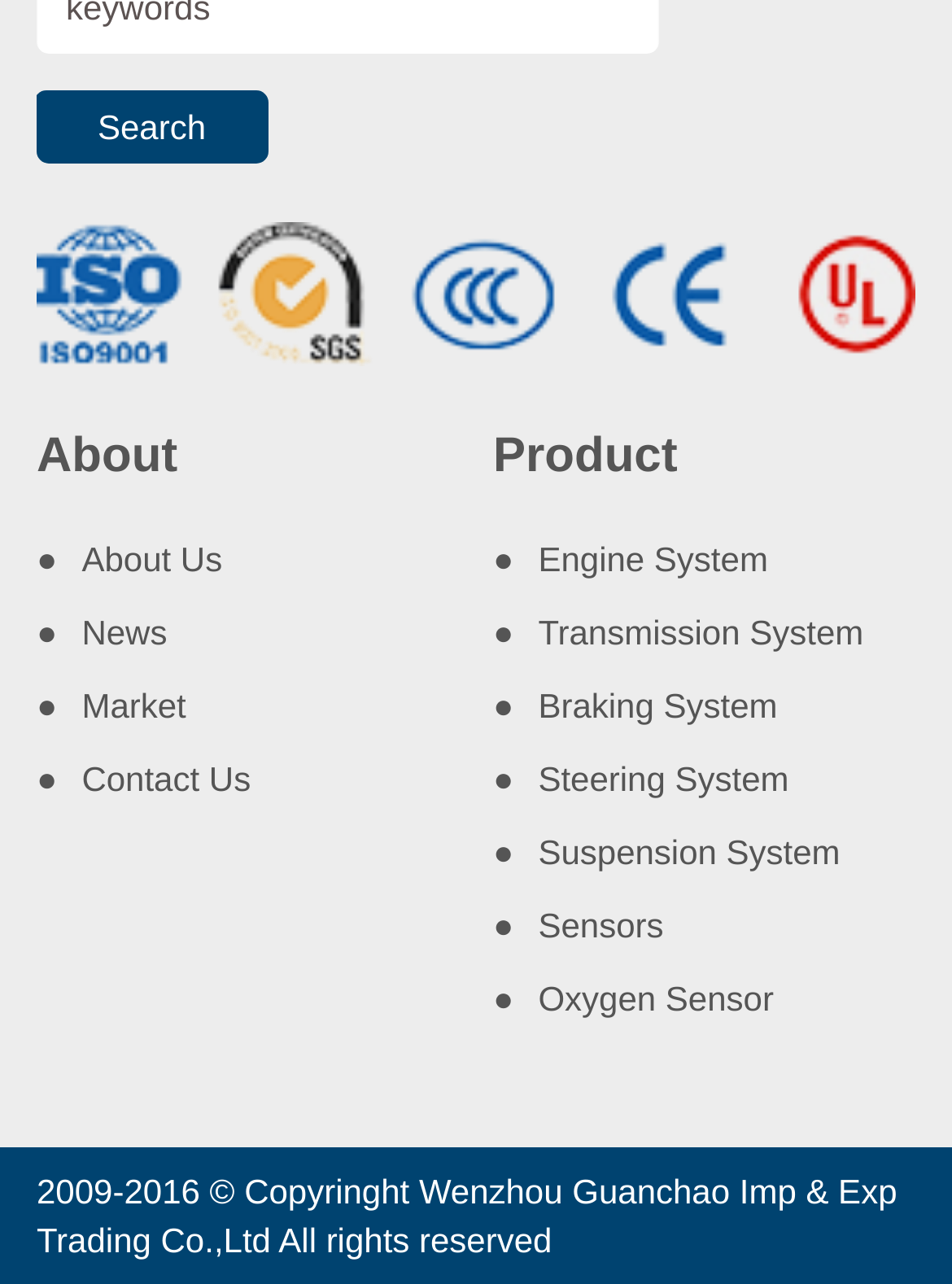Please provide a comprehensive answer to the question below using the information from the image: What is the company's name?

The company's name is mentioned at the bottom of the webpage in the copyright notice, which states '2009-2016 © Copyright Wenzhou Guanchao Imp & Exp Trading Co.,Ltd All rights reserved'.